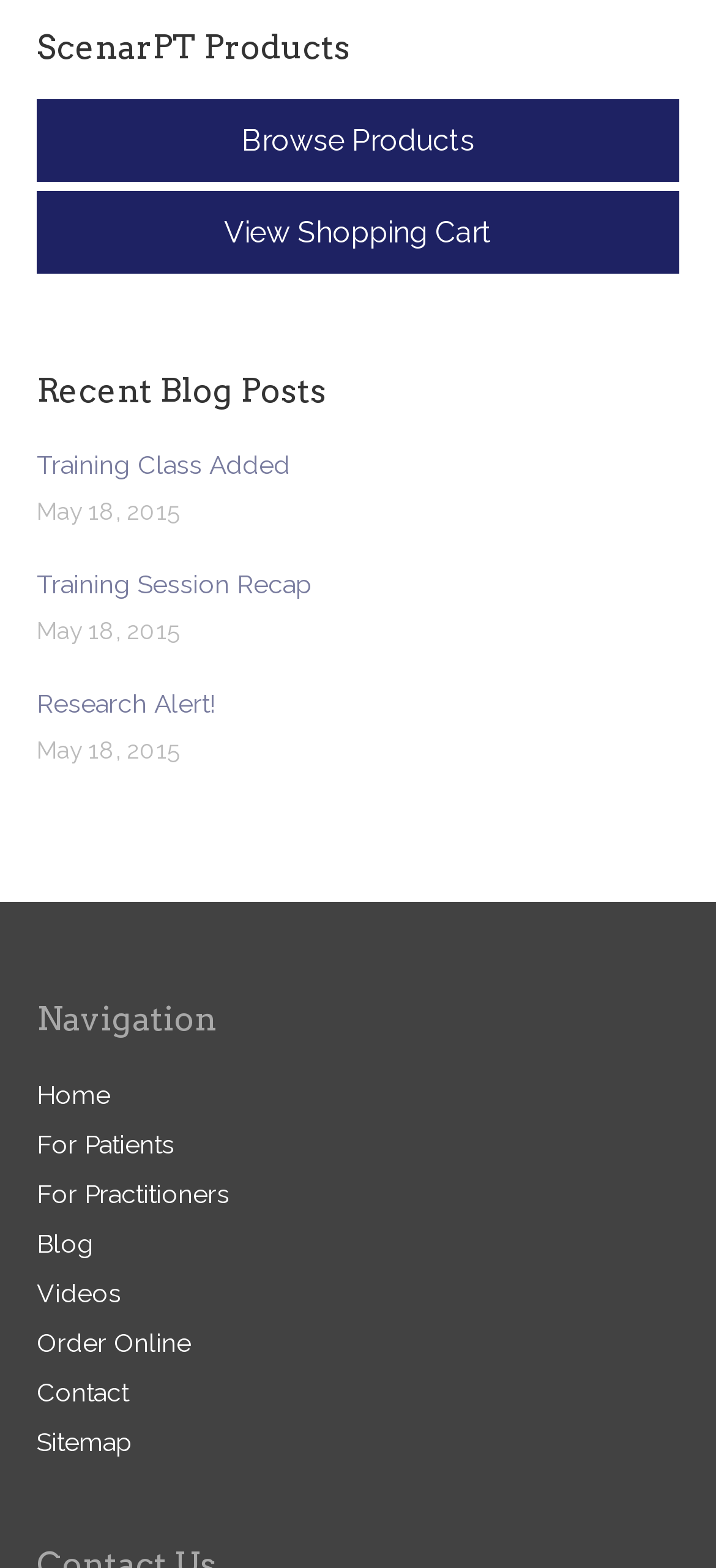Extract the bounding box for the UI element that matches this description: "View Shopping Cart".

[0.051, 0.122, 0.949, 0.174]